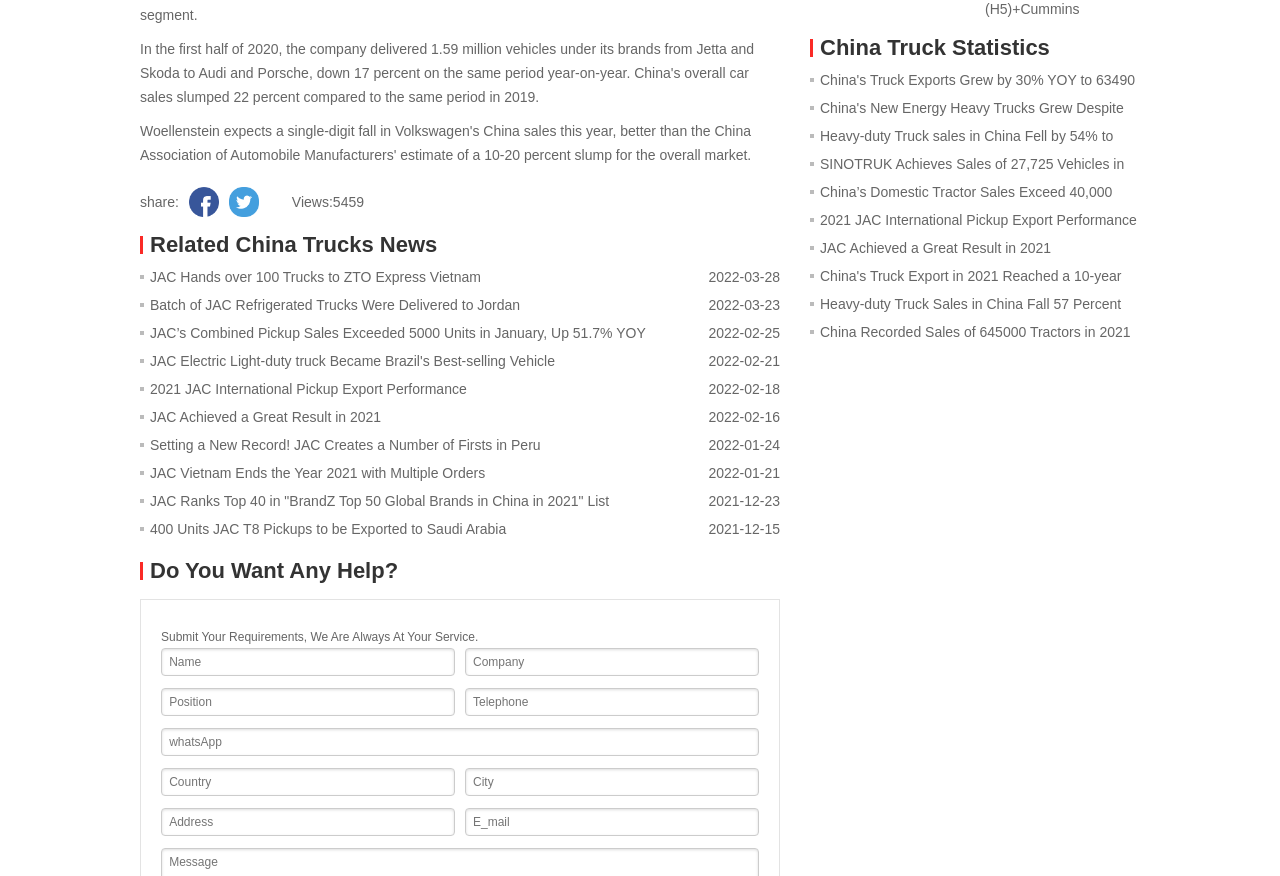Determine the bounding box coordinates for the clickable element required to fulfill the instruction: "Read the news about JAC Hands over 100 Trucks to ZTO Express Vietnam". Provide the coordinates as four float numbers between 0 and 1, i.e., [left, top, right, bottom].

[0.109, 0.3, 0.531, 0.332]